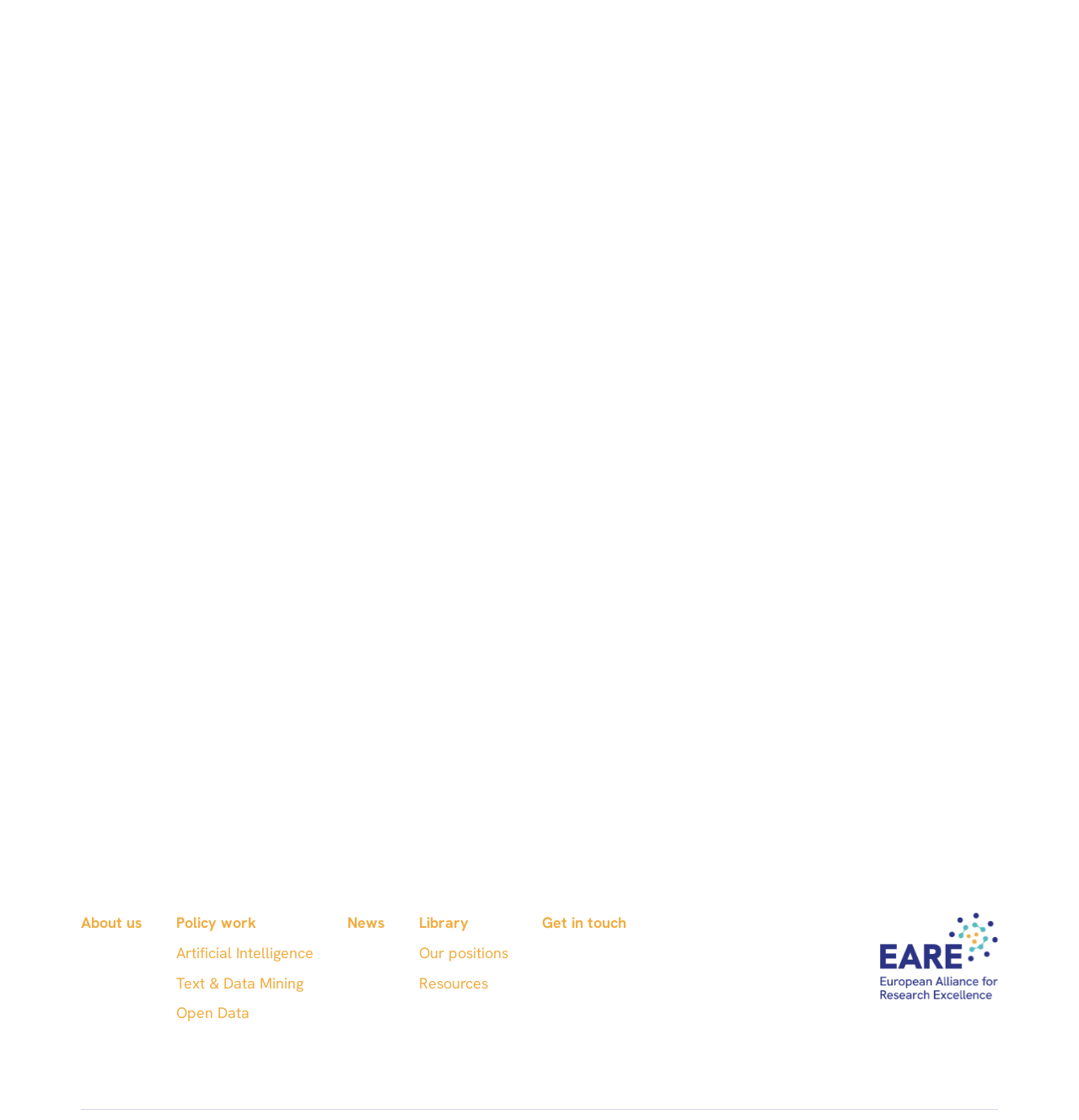What is the category of the link 'Artificial Intelligence'?
Could you answer the question in a detailed manner, providing as much information as possible?

The link 'Artificial Intelligence' is located under the category 'Policy work' along with other links such as 'Text & Data Mining' and 'Open Data'.